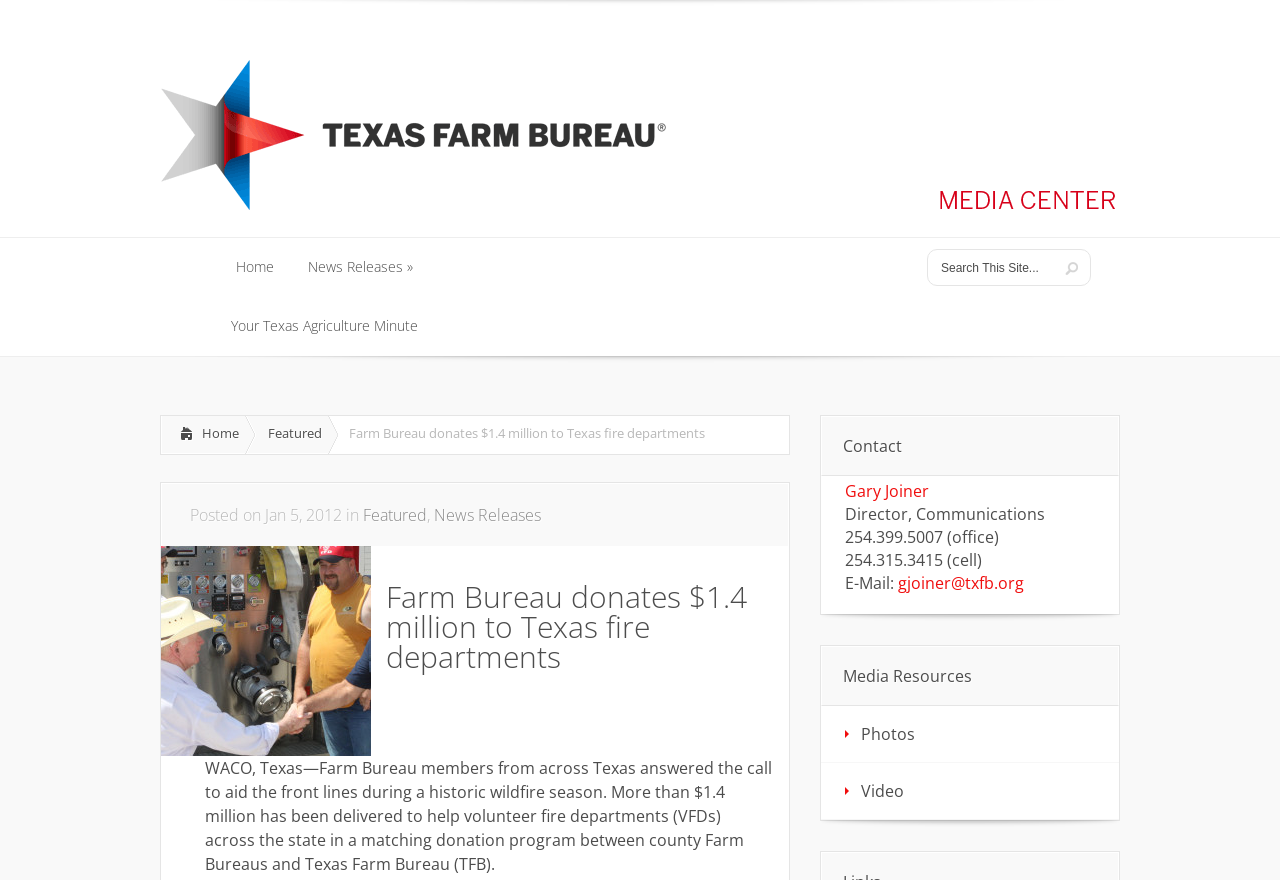What is the purpose of the donation program?
Based on the visual content, answer with a single word or a brief phrase.

To aid volunteer fire departments